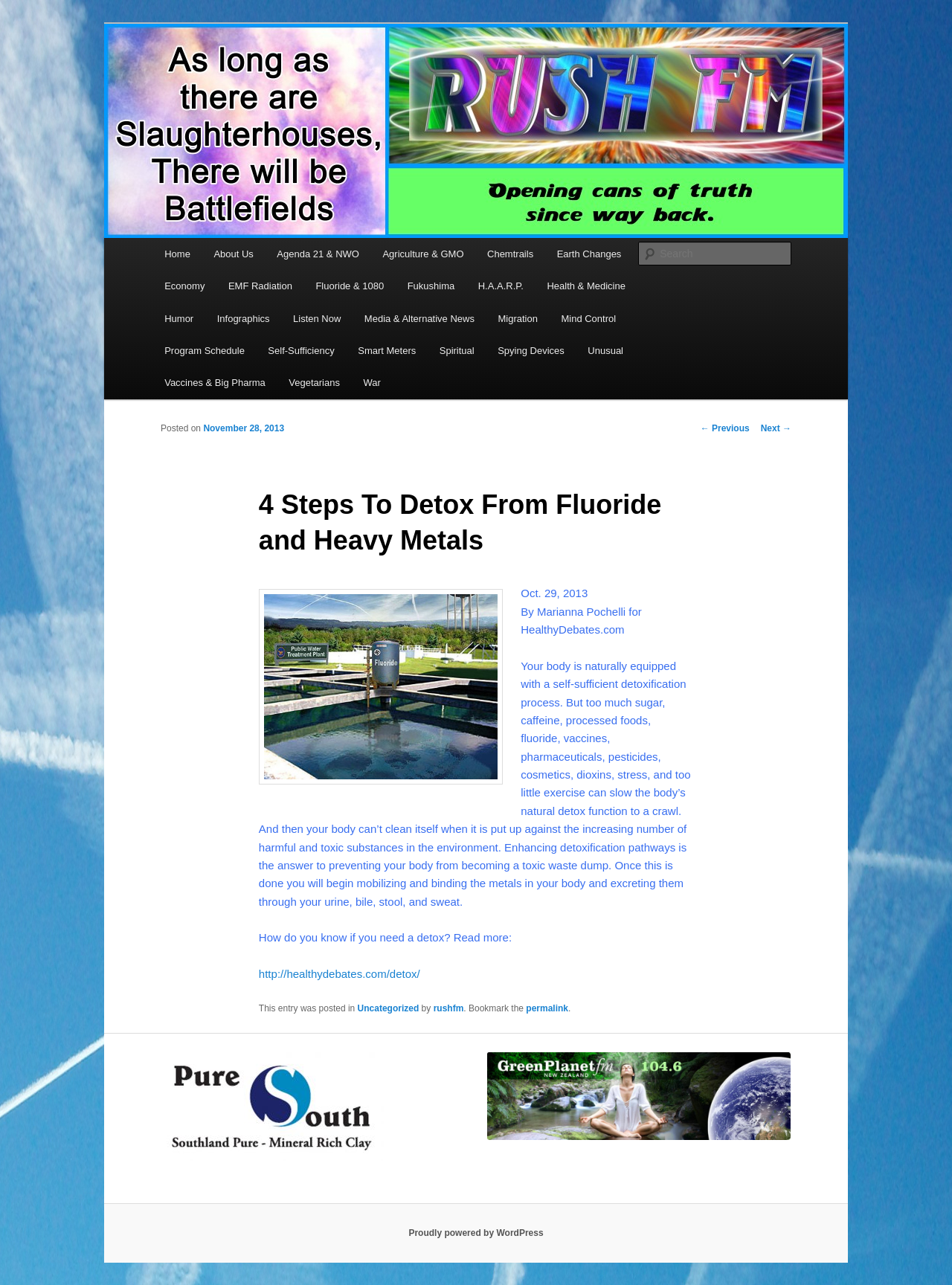Provide the bounding box for the UI element matching this description: "parent_node: Search name="s" placeholder="Search"".

[0.671, 0.188, 0.831, 0.207]